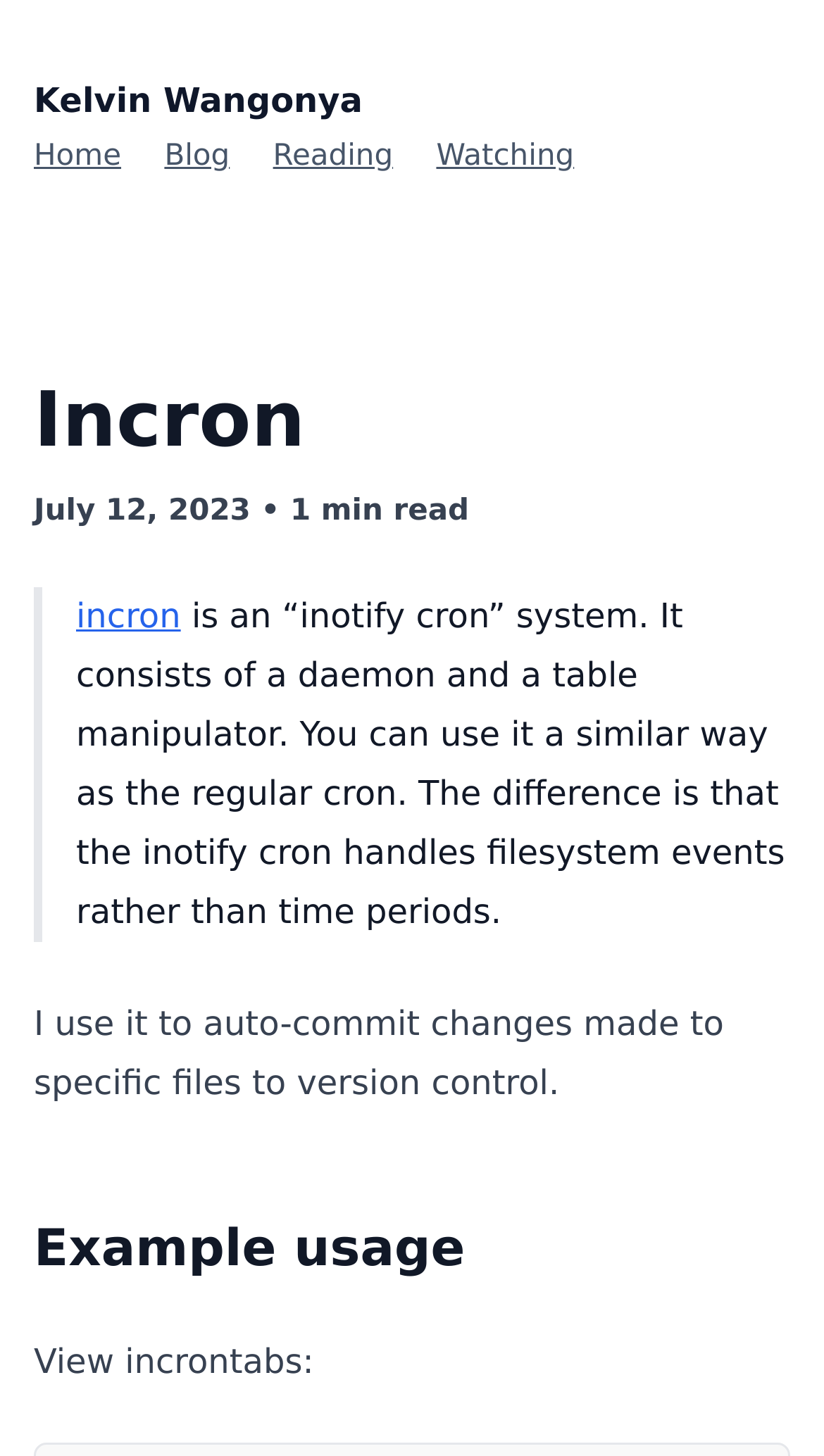Explain the contents of the webpage comprehensively.

This webpage is Wangonya's blog, where the author, a software engineer, shares his experiences and knowledge, mostly related to backend work with Python. 

At the top left of the page, there is a header section with links to different sections of the blog, including "Kelvin Wangonya", "Home", "Blog", "Reading", and "Watching". 

Below the header section, there is a blog post titled "Incron" with a timestamp "July 12, 2023" and a reading time of "1 min read". The post starts with a blockquote that describes Incron as an "inotify cron" system, which consists of a daemon and a table manipulator, and can be used similarly to regular cron, but handles filesystem events rather than time periods. 

The post continues with the author's personal experience of using Incron to auto-commit changes made to specific files to version control. 

Further down, there is a section titled "Example usage" with a brief description, followed by a line that says "View incrontabs:".